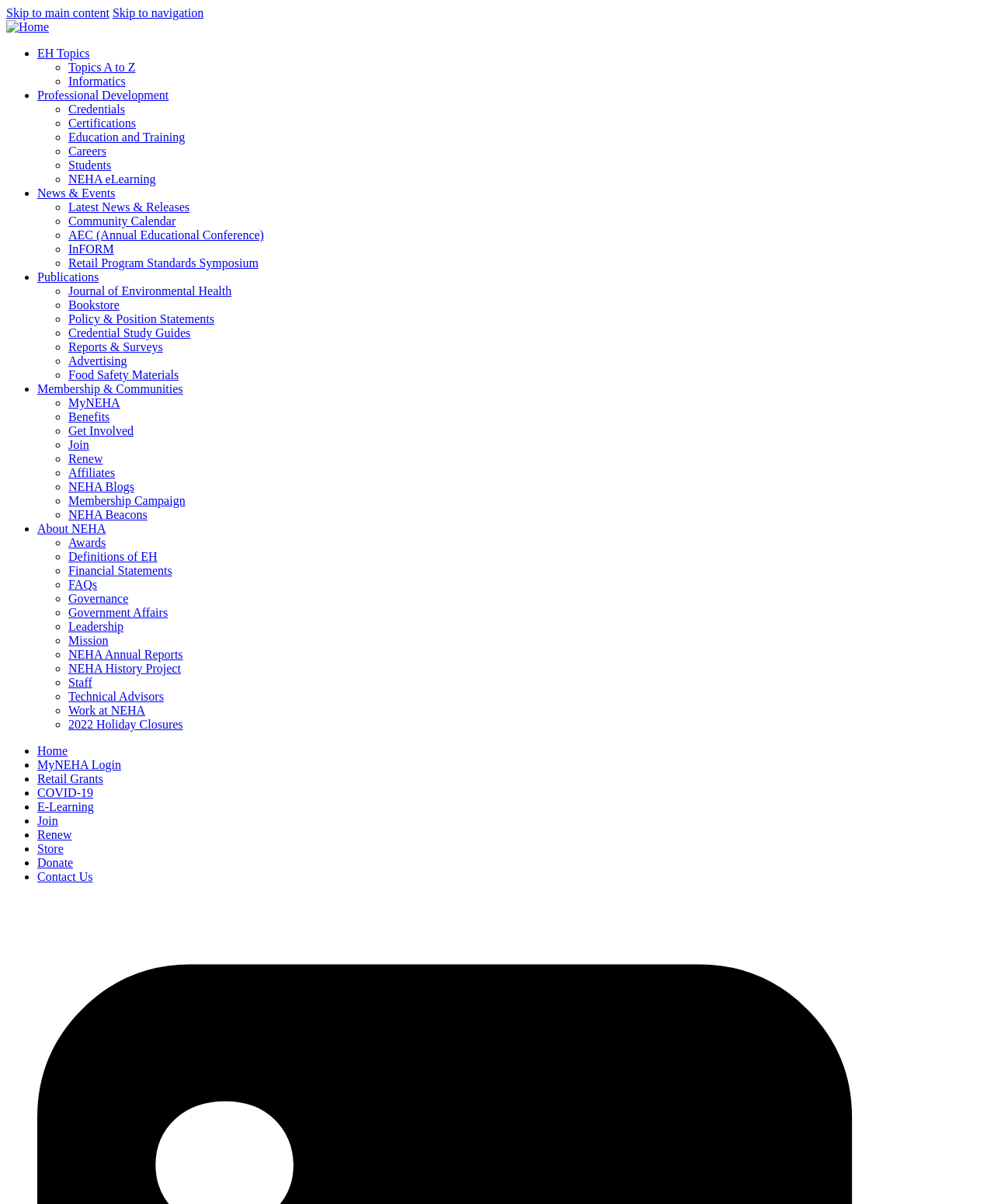Using the provided element description: "Journal of Environmental Health", identify the bounding box coordinates. The coordinates should be four floats between 0 and 1 in the order [left, top, right, bottom].

[0.069, 0.236, 0.233, 0.247]